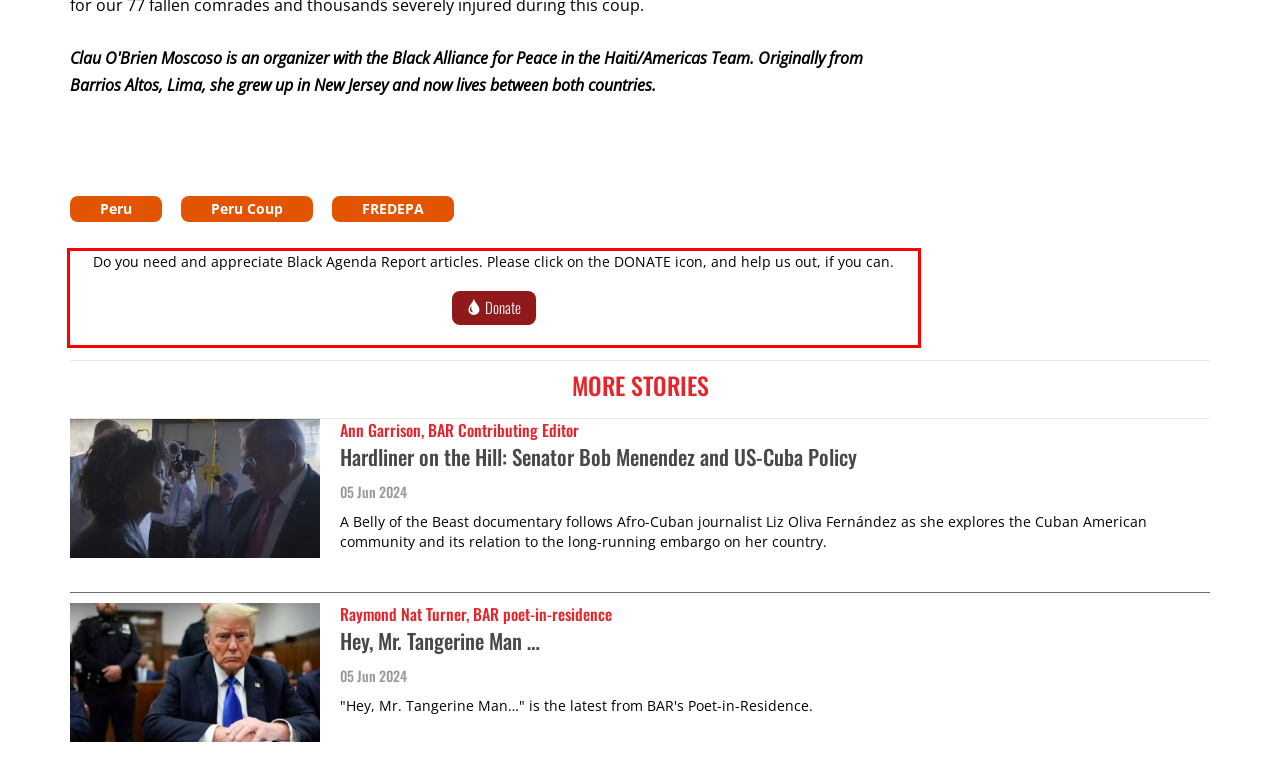Please take the screenshot of the webpage, find the red bounding box, and generate the text content that is within this red bounding box.

Do you need and appreciate Black Agenda Report articles. Please click on the DONATE icon, and help us out, if you can. Donate